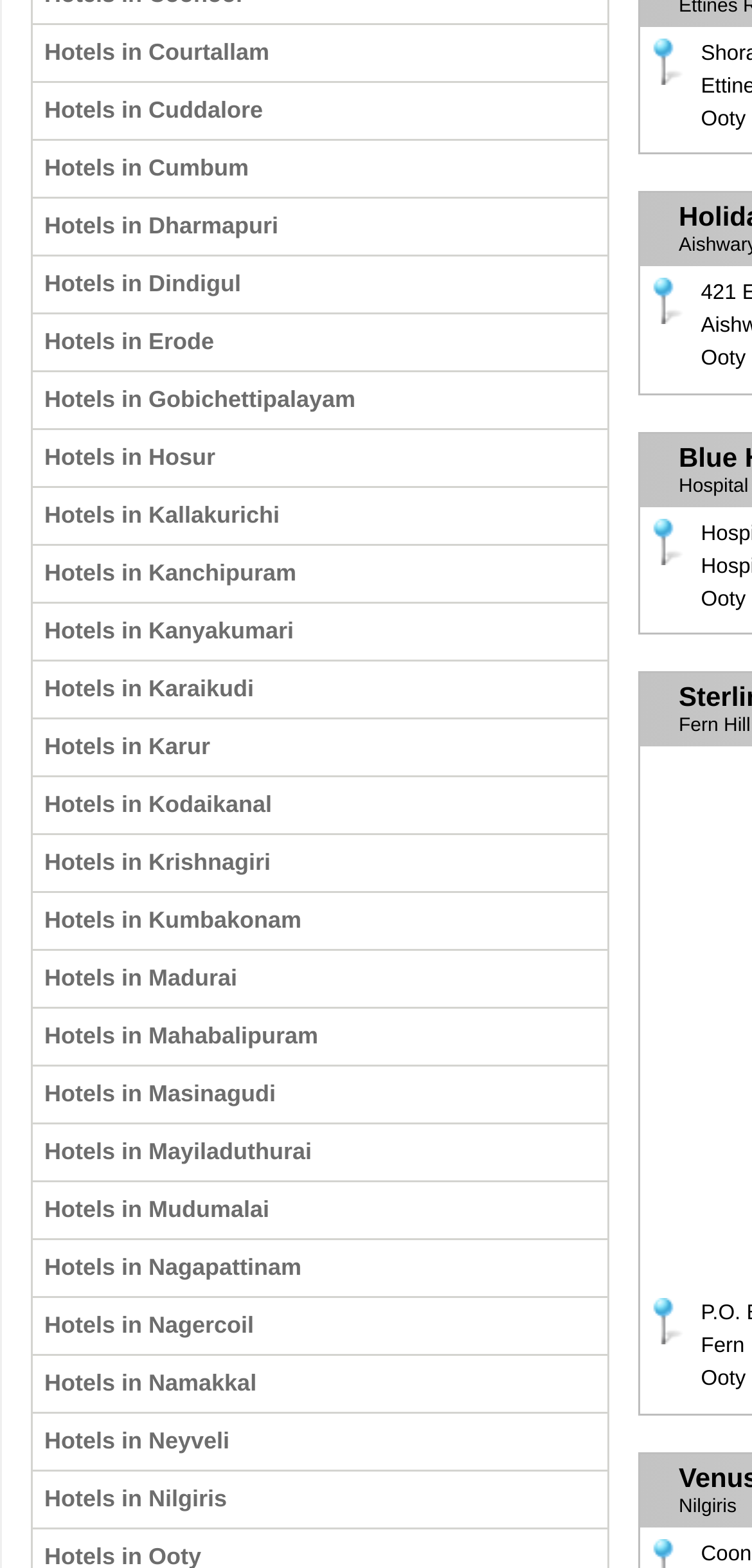Determine the bounding box coordinates for the area that should be clicked to carry out the following instruction: "Check out the Guest Book".

None